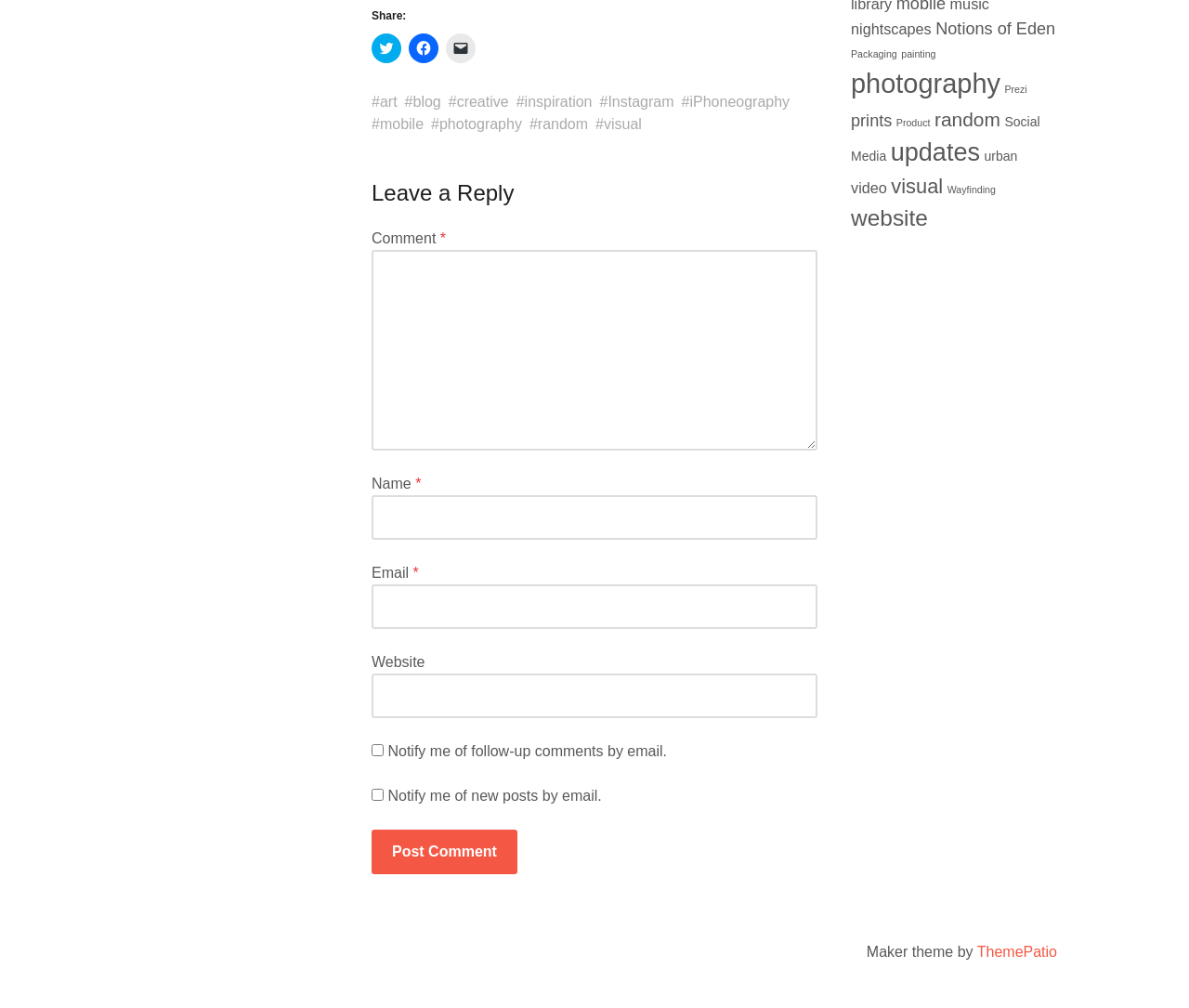Determine the bounding box coordinates for the UI element described. Format the coordinates as (top-left x, top-left y, bottom-right x, bottom-right y) and ensure all values are between 0 and 1. Element description: Social Media

[0.716, 0.113, 0.875, 0.162]